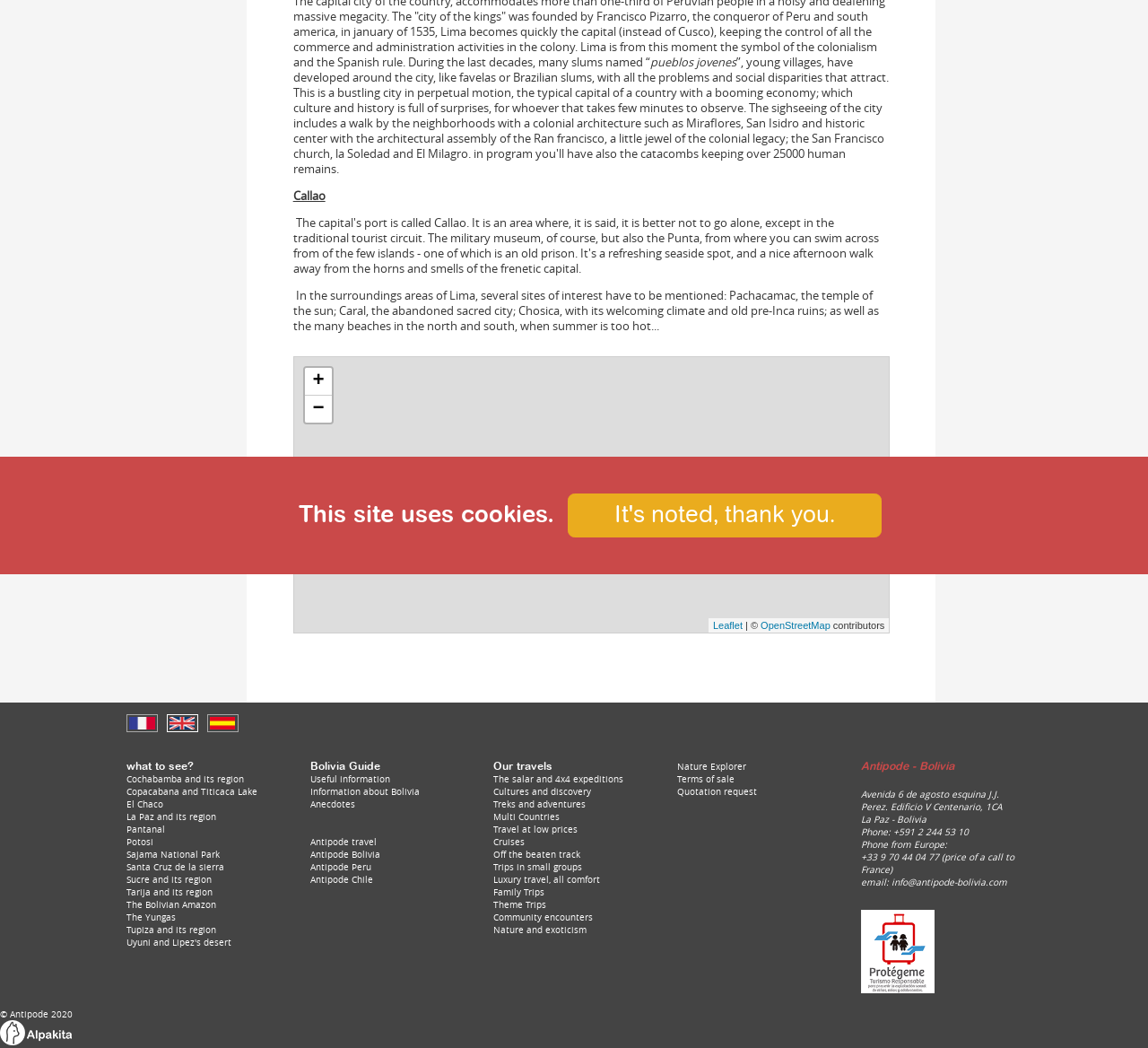Locate the bounding box coordinates for the element described below: "It's noted, thank you.". The coordinates must be four float values between 0 and 1, formatted as [left, top, right, bottom].

[0.494, 0.471, 0.768, 0.513]